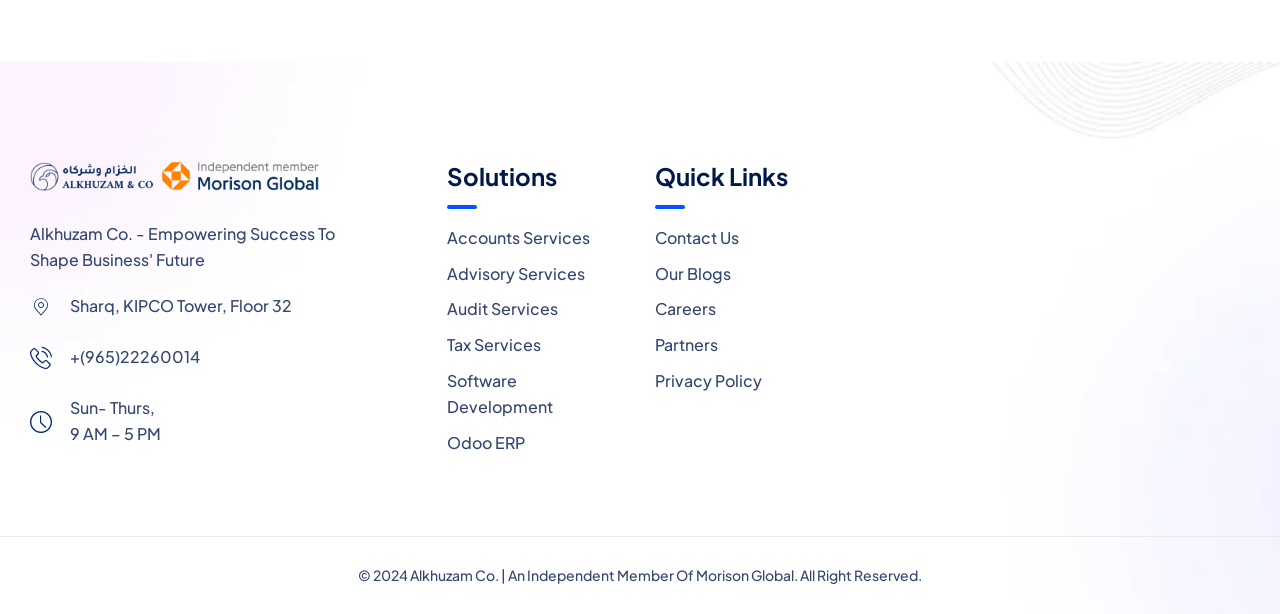Please identify the bounding box coordinates of the region to click in order to complete the task: "Click the Logo". The coordinates must be four float numbers between 0 and 1, specified as [left, top, right, bottom].

[0.023, 0.267, 0.25, 0.301]